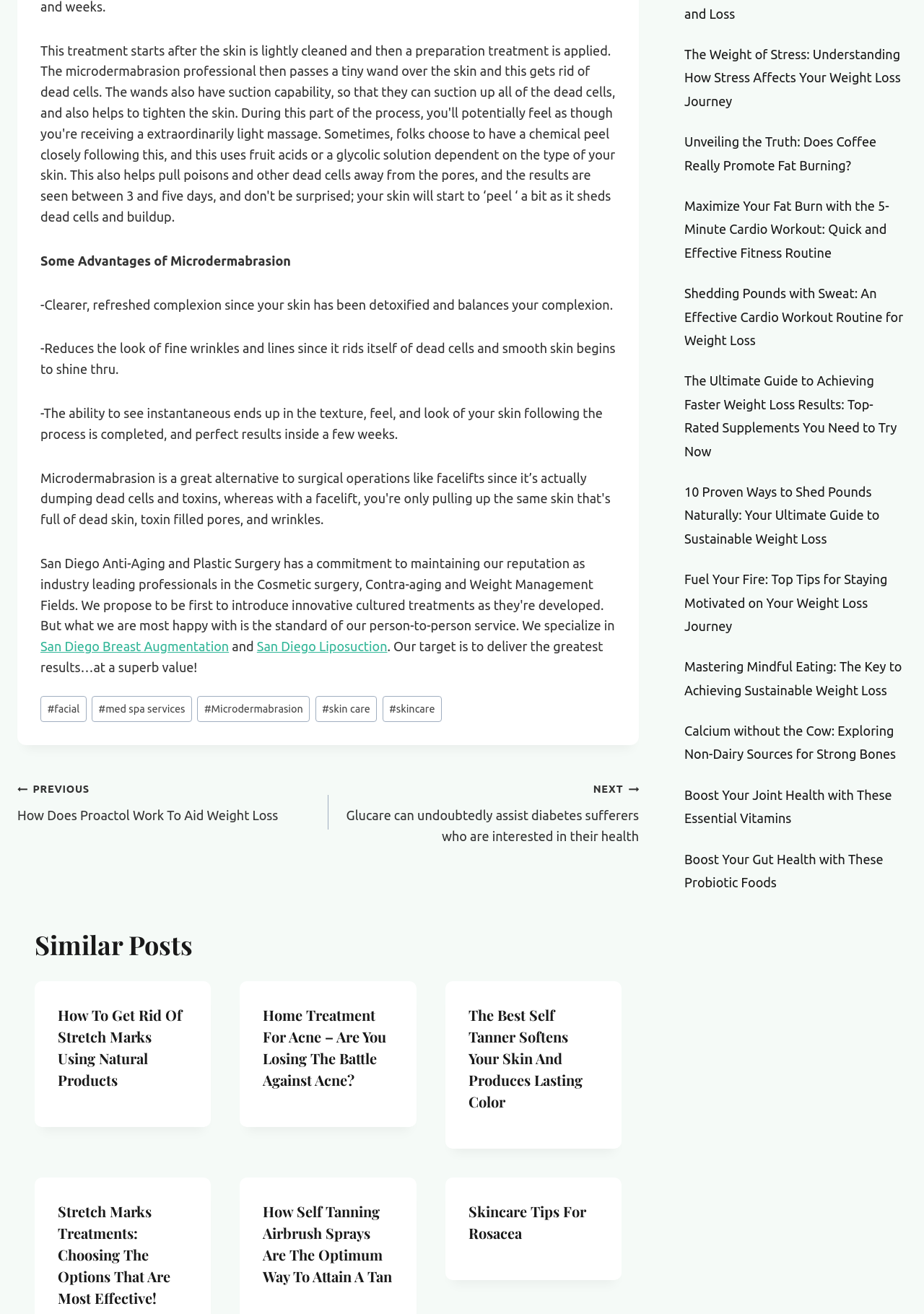Determine the bounding box of the UI element mentioned here: "#Microdermabrasion". The coordinates must be in the format [left, top, right, bottom] with values ranging from 0 to 1.

[0.213, 0.53, 0.335, 0.55]